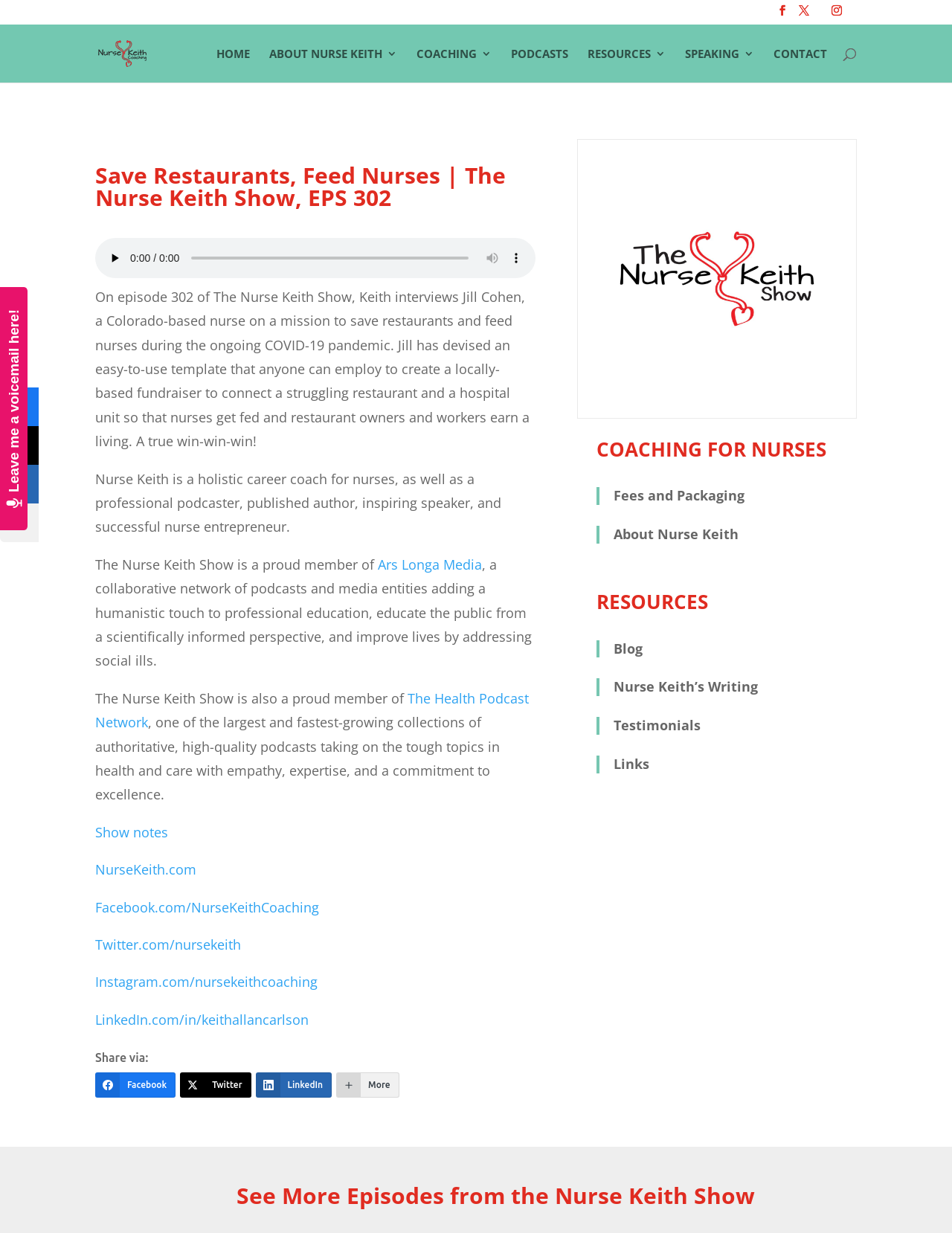Please answer the following question using a single word or phrase: 
What is the topic of the podcast episode?

Saving restaurants and feeding nurses